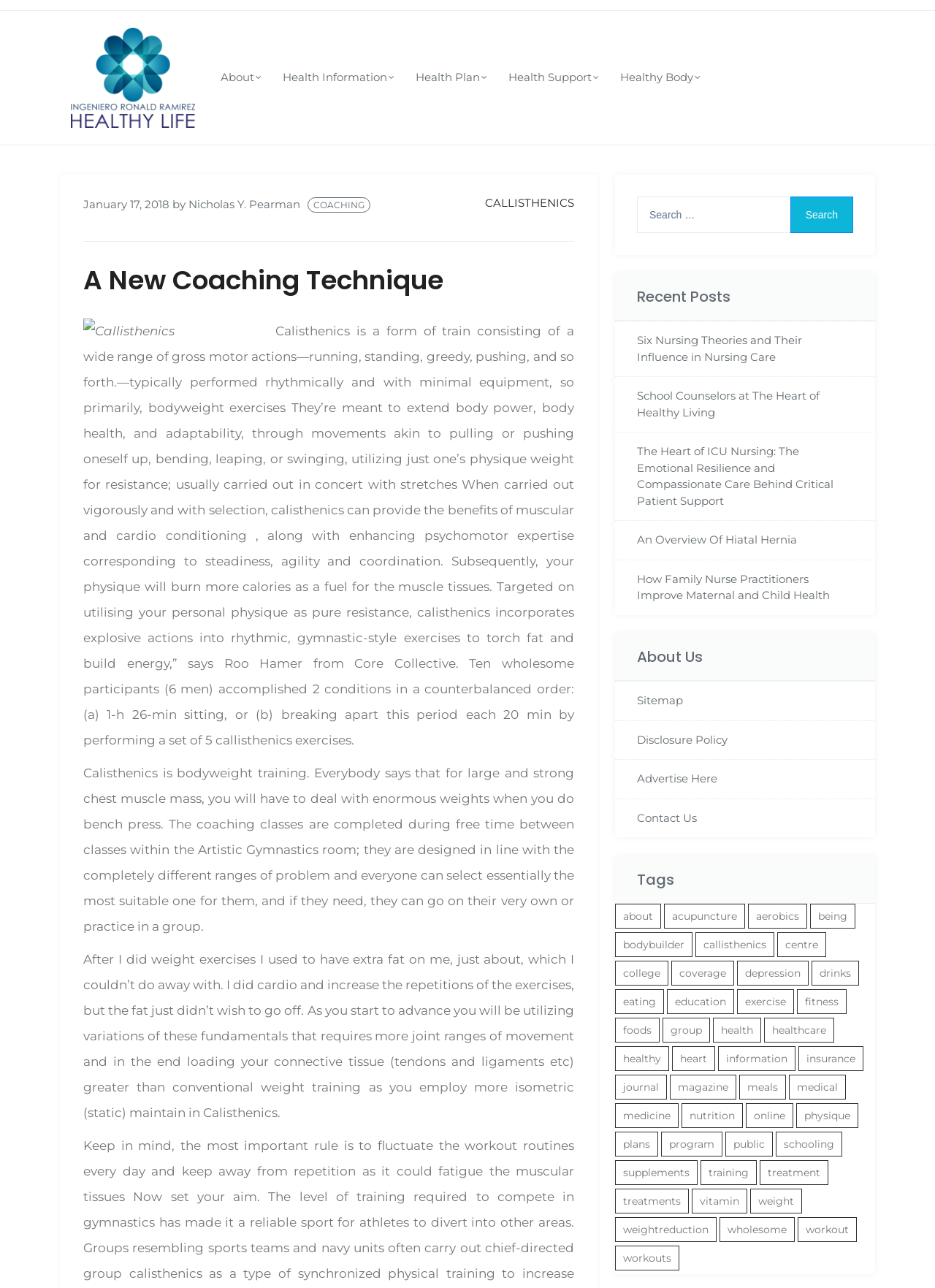With reference to the screenshot, provide a detailed response to the question below:
How many links are there under the 'Recent Posts' section?

By examining the webpage structure, I found the 'Recent Posts' section, which contains 5 links: 'Six Nursing Theories and Their Influence in Nursing Care', 'School Counselors at The Heart of Healthy Living', 'The Heart of ICU Nursing: The Emotional Resilience and Compassionate Care Behind Critical Patient Support', 'An Overview Of Hiatal Hernia', and 'How Family Nurse Practitioners Improve Maternal and Child Health'.